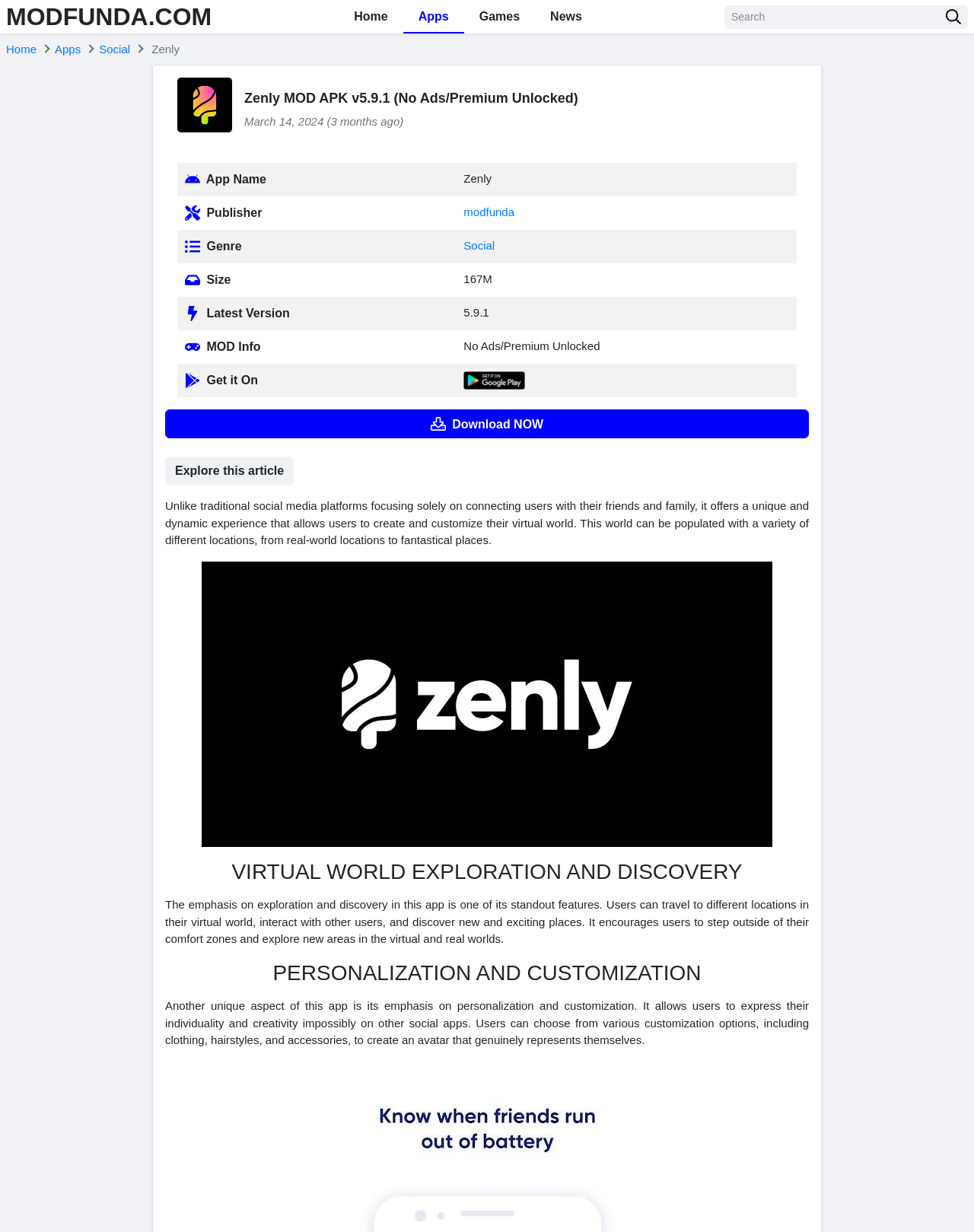Please give the bounding box coordinates of the area that should be clicked to fulfill the following instruction: "Visit the Google Play store". The coordinates should be in the format of four float numbers from 0 to 1, i.e., [left, top, right, bottom].

[0.476, 0.302, 0.539, 0.313]